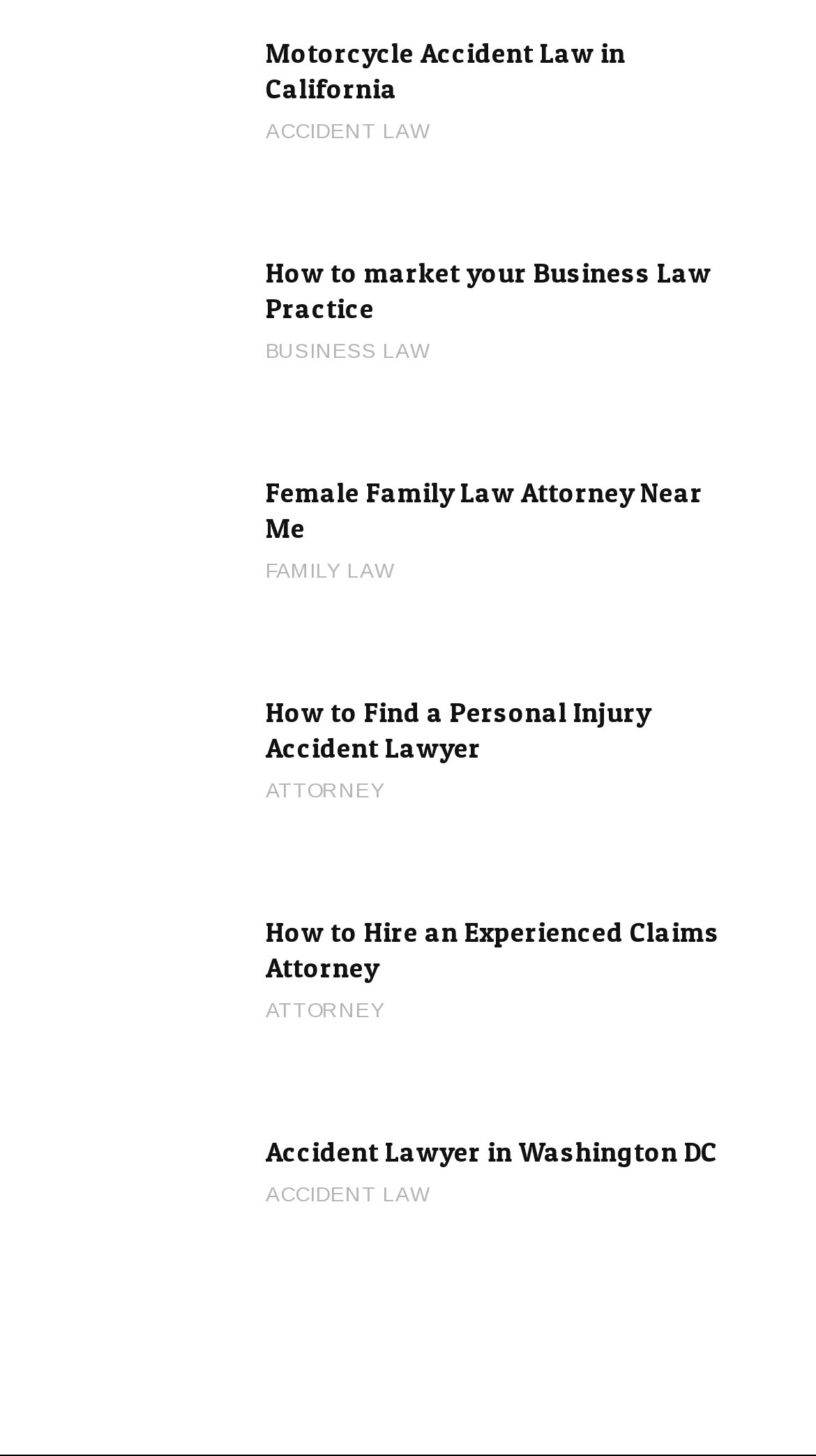Please specify the bounding box coordinates of the area that should be clicked to accomplish the following instruction: "Check Accident Lawyer in Washington DC". The coordinates should consist of four float numbers between 0 and 1, i.e., [left, top, right, bottom].

[0.326, 0.779, 0.91, 0.803]